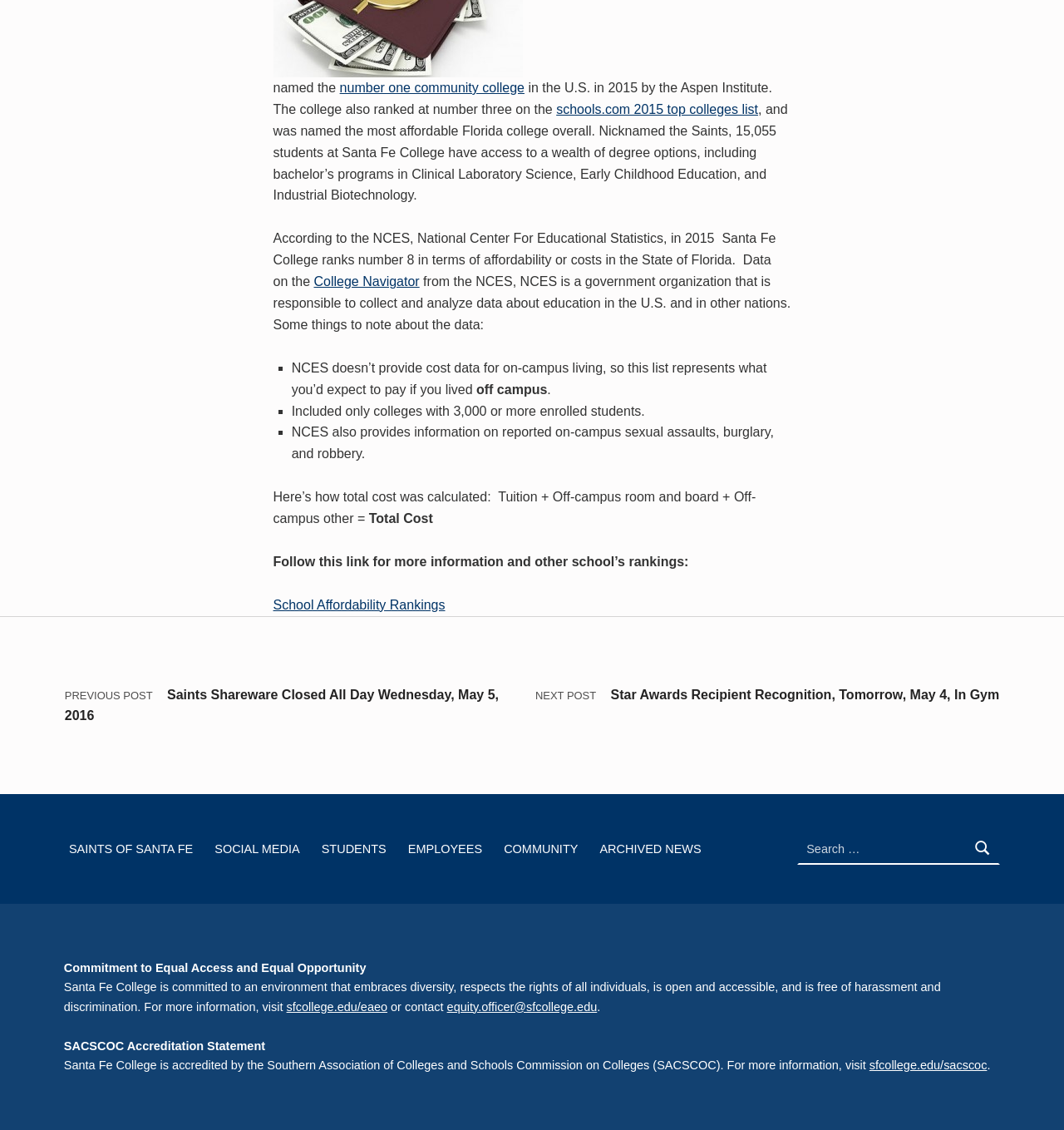Identify the bounding box for the element characterized by the following description: "School Affordability Rankings".

[0.257, 0.529, 0.418, 0.541]